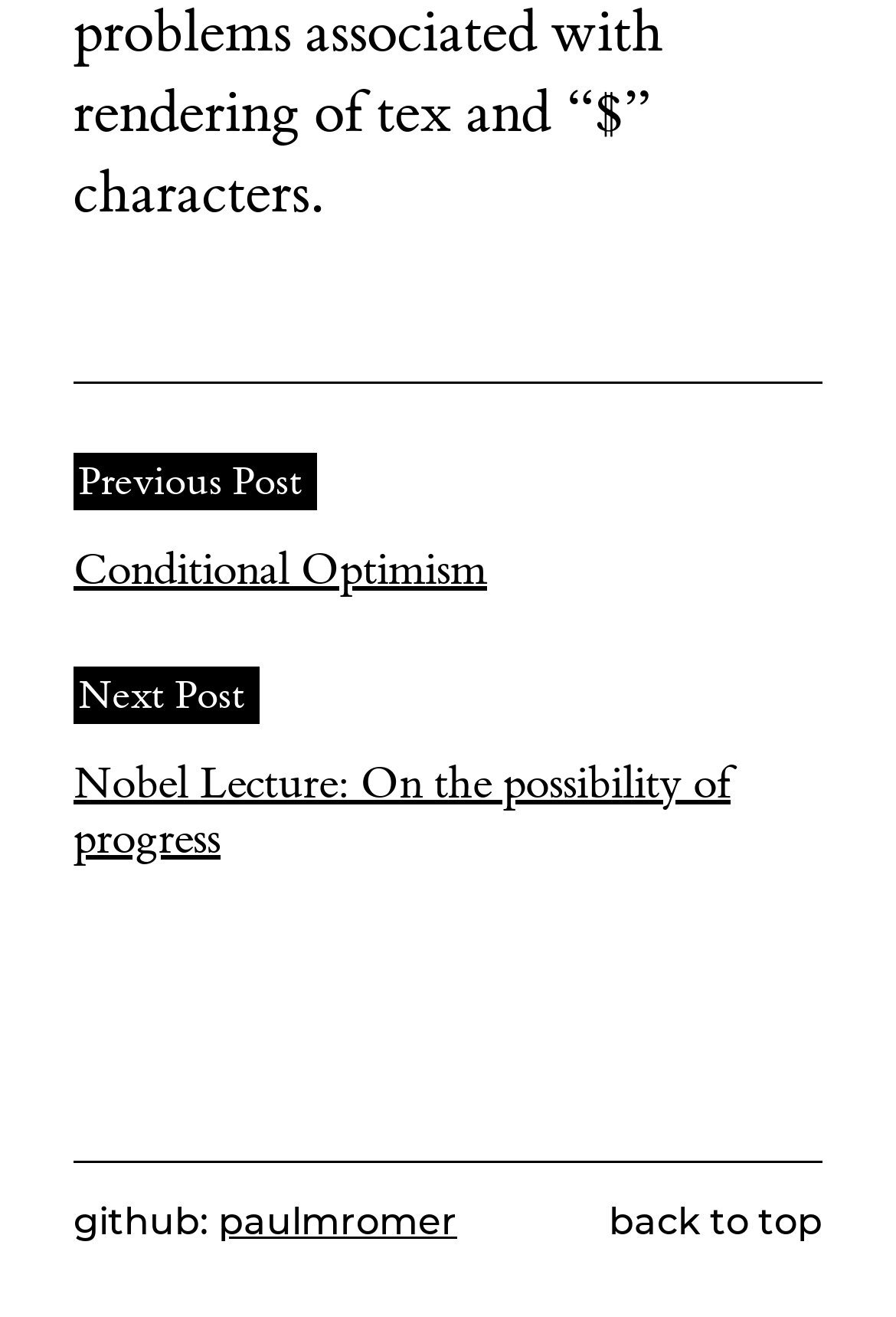What is the title of the second link?
Please respond to the question with a detailed and well-explained answer.

I found a link on the webpage with the text 'Nobel Lecture: On the possibility of progress'. The link is located at the middle of the page, with a bounding box of [0.082, 0.575, 0.815, 0.658].